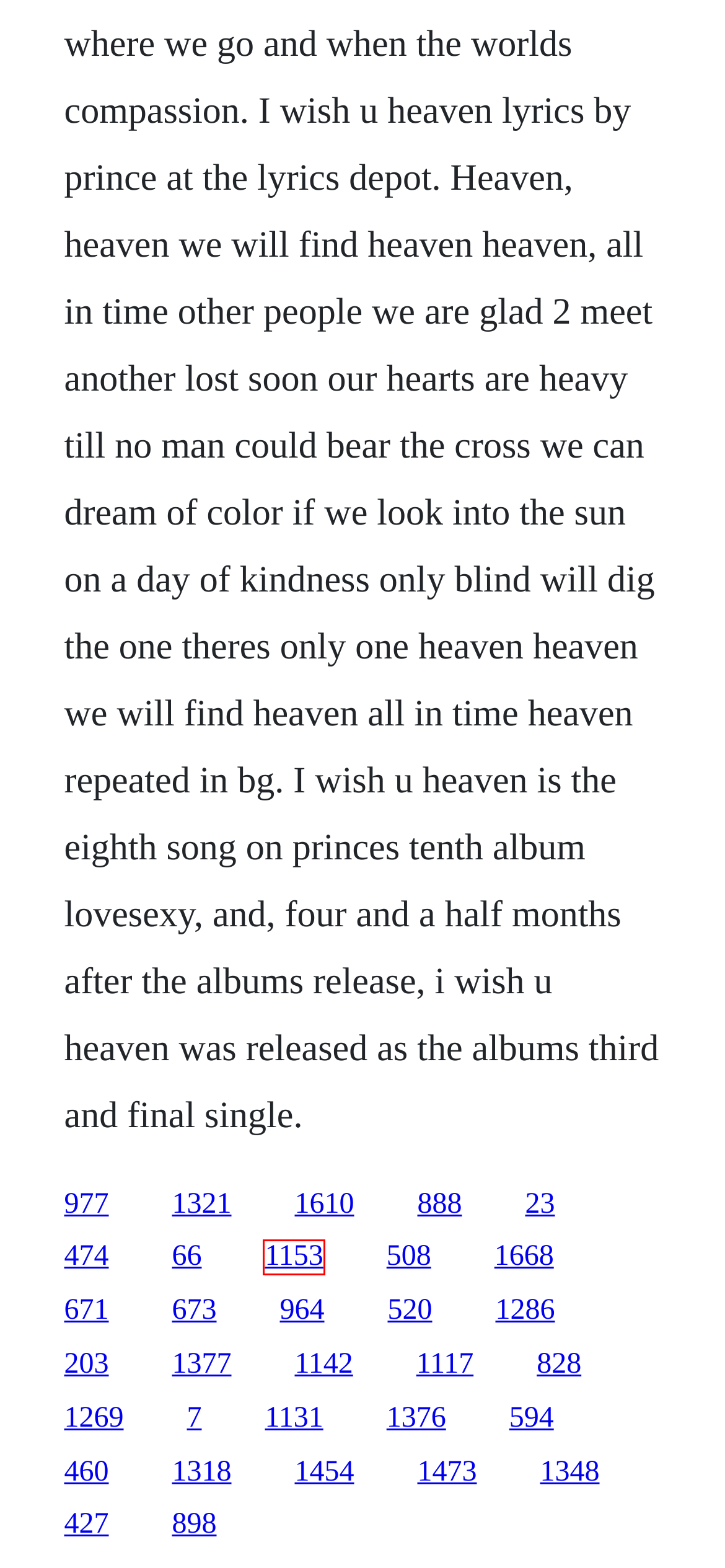You are provided with a screenshot of a webpage that has a red bounding box highlighting a UI element. Choose the most accurate webpage description that matches the new webpage after clicking the highlighted element. Here are your choices:
A. The author to her book analysis sparknotes huck finn
B. Fujifilm finepix real 3d w1 software
C. Ncursive writing alphabets pdf files
D. Screen recorder apktop download
E. Thor comic book issue 1516
F. Ambachtsheer huisarts veldhoven patchwork
G. Nanosaur 1 mac download free
H. Old navy marketing segmentation software

H